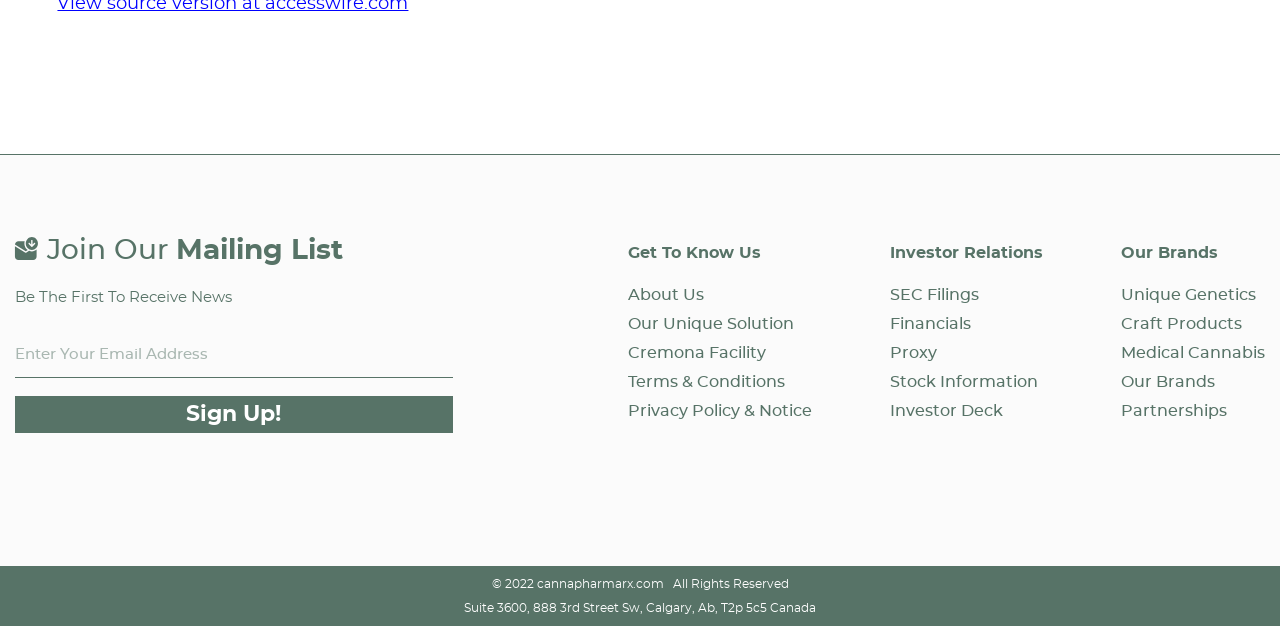Please provide the bounding box coordinate of the region that matches the element description: Proxy. Coordinates should be in the format (top-left x, top-left y, bottom-right x, bottom-right y) and all values should be between 0 and 1.

[0.695, 0.552, 0.732, 0.577]